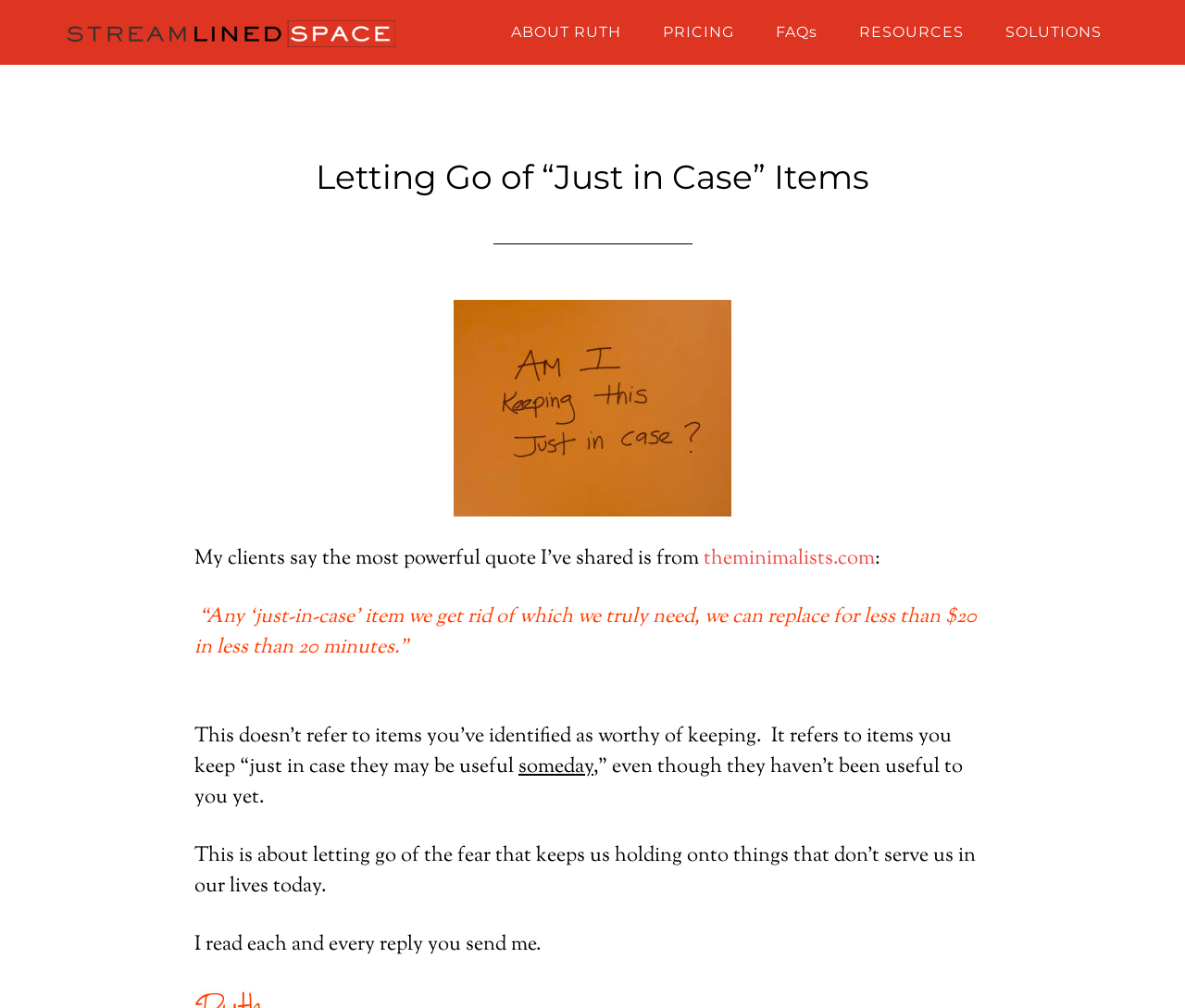Extract the bounding box coordinates of the UI element described: "PRICING". Provide the coordinates in the format [left, top, right, bottom] with values ranging from 0 to 1.

[0.544, 0.0, 0.635, 0.064]